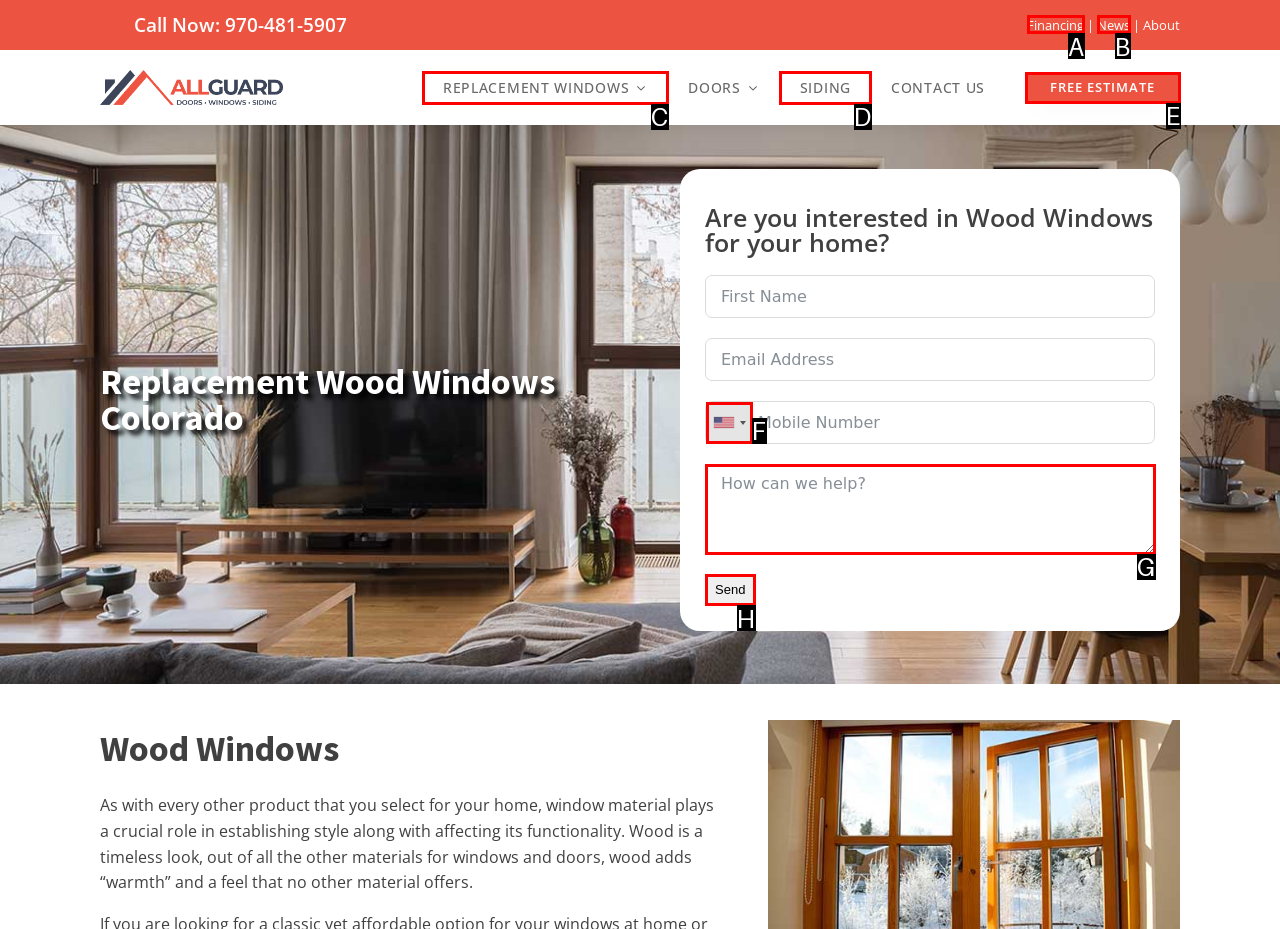Select the UI element that should be clicked to execute the following task: Learn more about wood windows
Provide the letter of the correct choice from the given options.

C